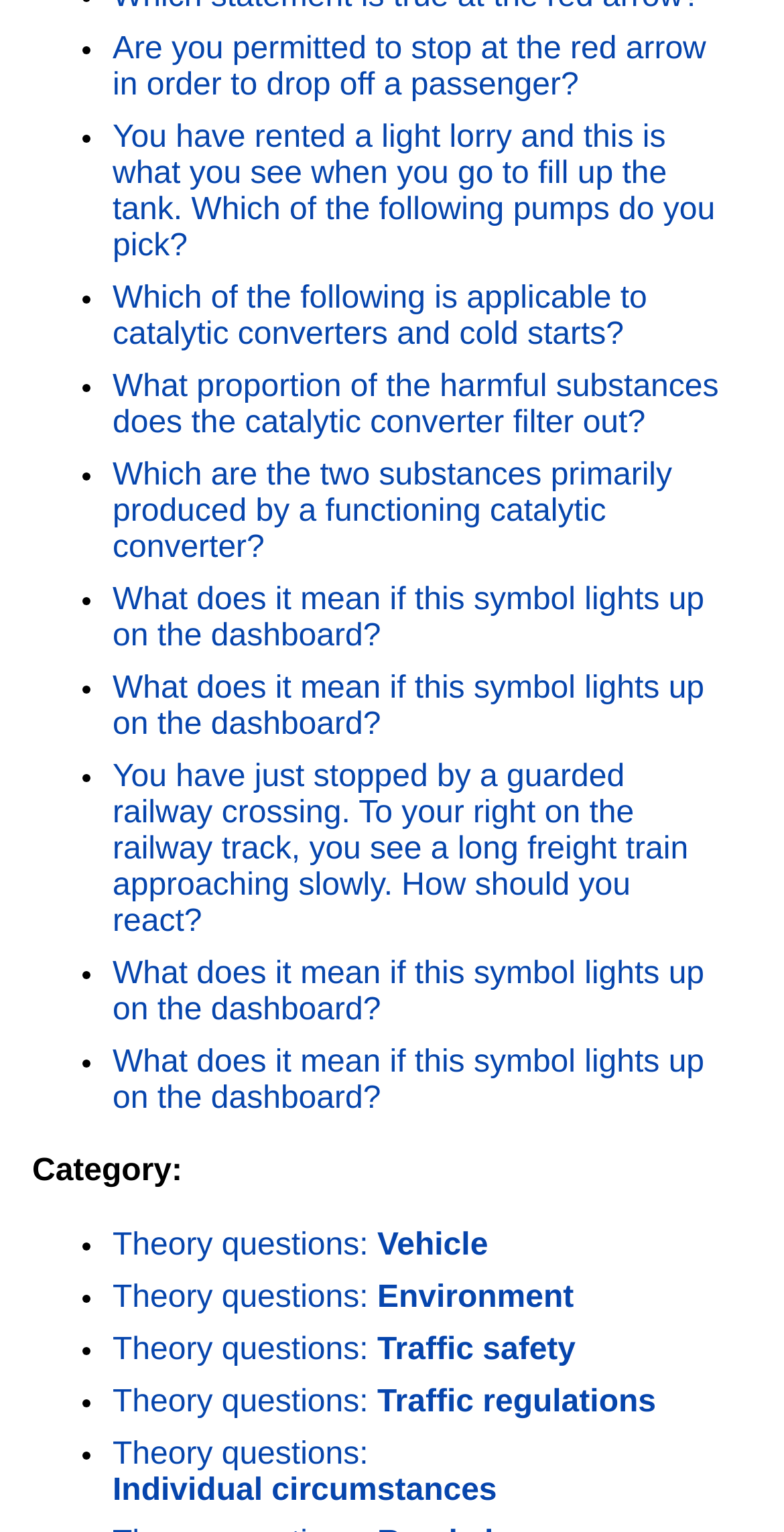Determine the bounding box coordinates of the element's region needed to click to follow the instruction: "Check what the symbol on the dashboard means". Provide these coordinates as four float numbers between 0 and 1, formatted as [left, top, right, bottom].

[0.144, 0.381, 0.898, 0.427]